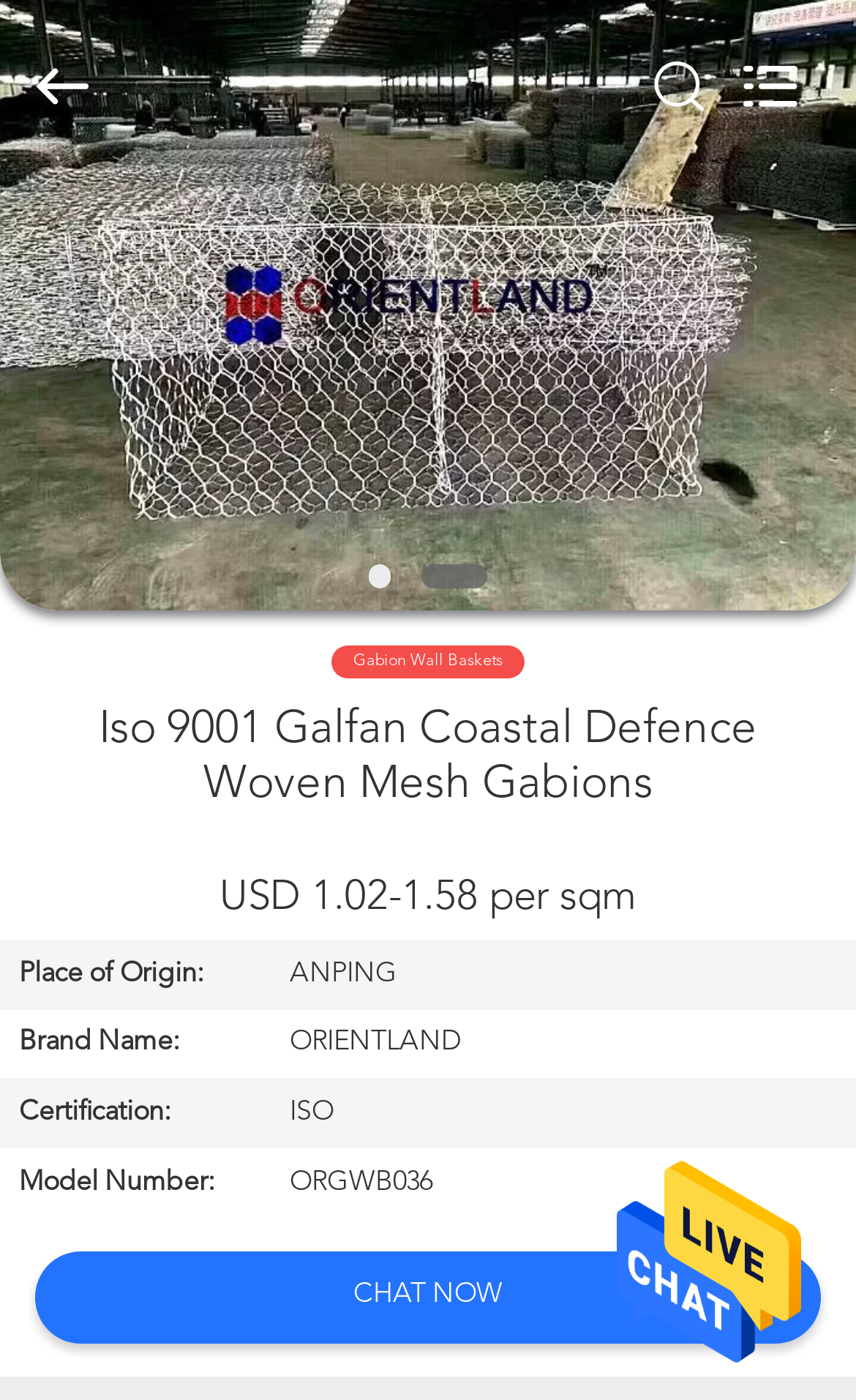Identify the bounding box coordinates of the section to be clicked to complete the task described by the following instruction: "View product details". The coordinates should be four float numbers between 0 and 1, formatted as [left, top, right, bottom].

[0.413, 0.465, 0.587, 0.478]